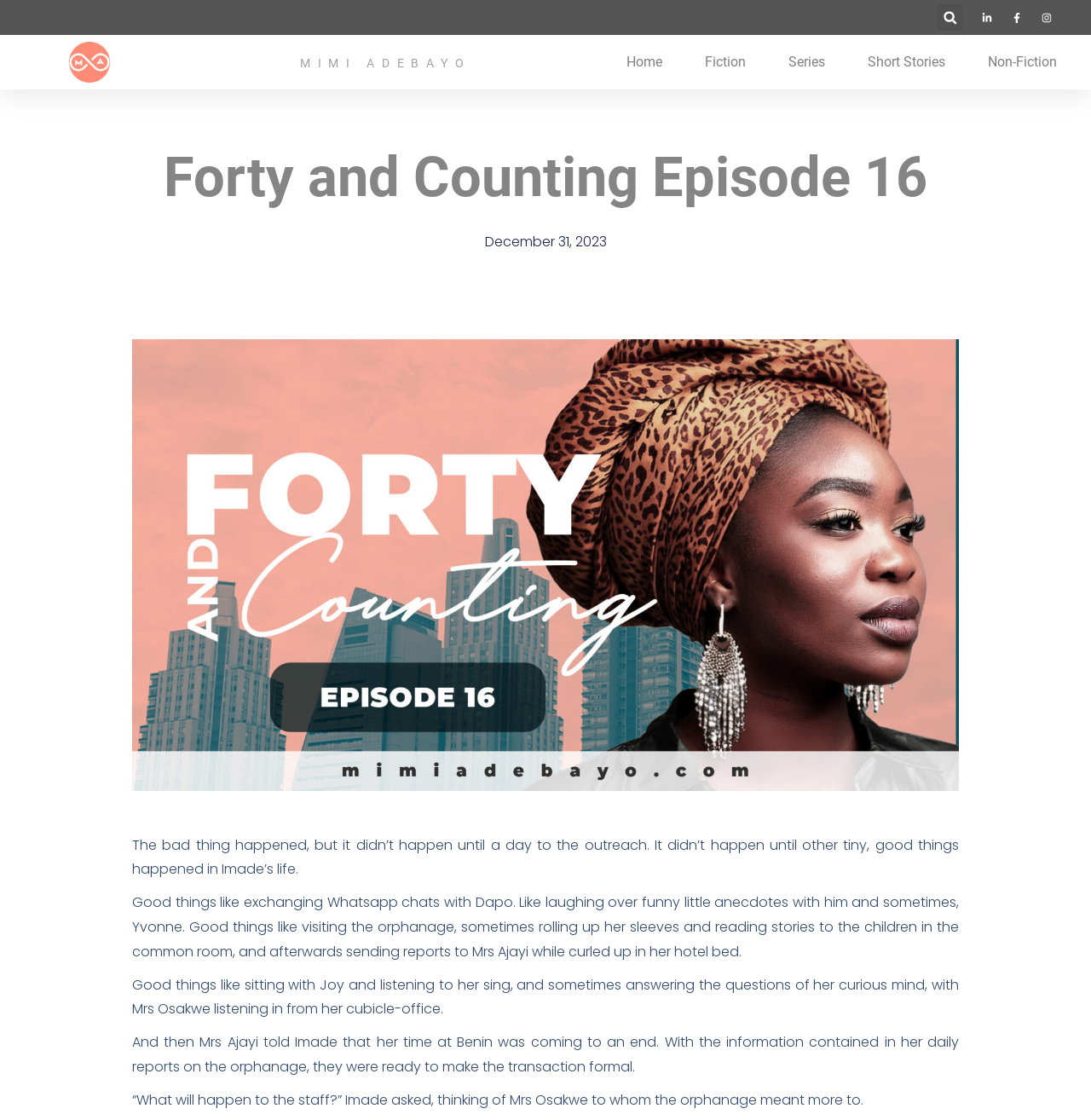Please predict the bounding box coordinates of the element's region where a click is necessary to complete the following instruction: "Read MIMI ADEBAYO's content". The coordinates should be represented by four float numbers between 0 and 1, i.e., [left, top, right, bottom].

[0.275, 0.05, 0.431, 0.062]